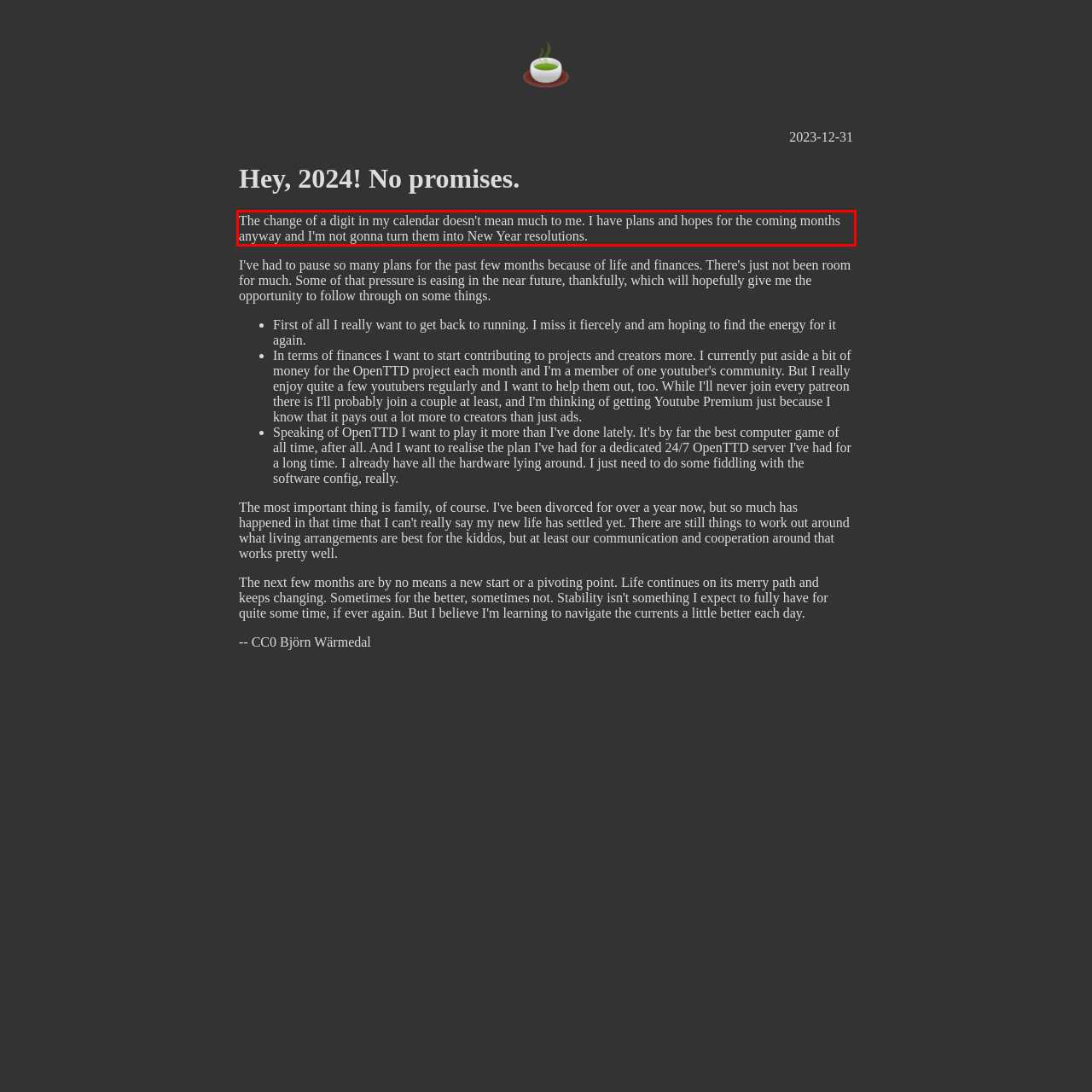With the provided screenshot of a webpage, locate the red bounding box and perform OCR to extract the text content inside it.

The change of a digit in my calendar doesn't mean much to me. I have plans and hopes for the coming months anyway and I'm not gonna turn them into New Year resolutions.